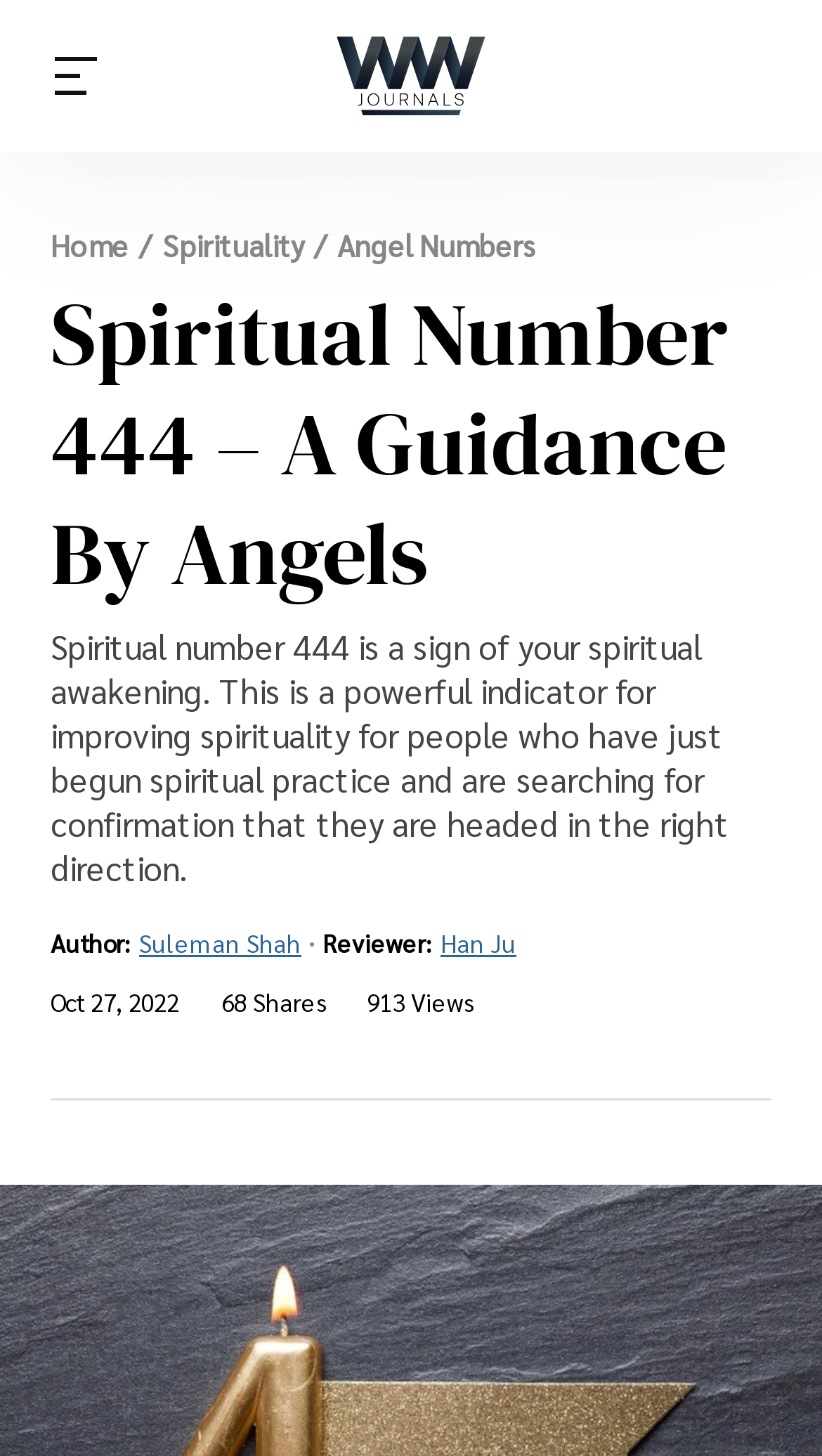Using the information from the screenshot, answer the following question thoroughly:
What is the category of the article?

I determined the category of the article by looking at the navigation menu, which includes categories such as News, Spirituality, Health, Science, Celebs, and Betting. The article's title 'Spiritual Number 444 – A Guidance By Angels' and the content of the article suggest that it belongs to the Spirituality category.